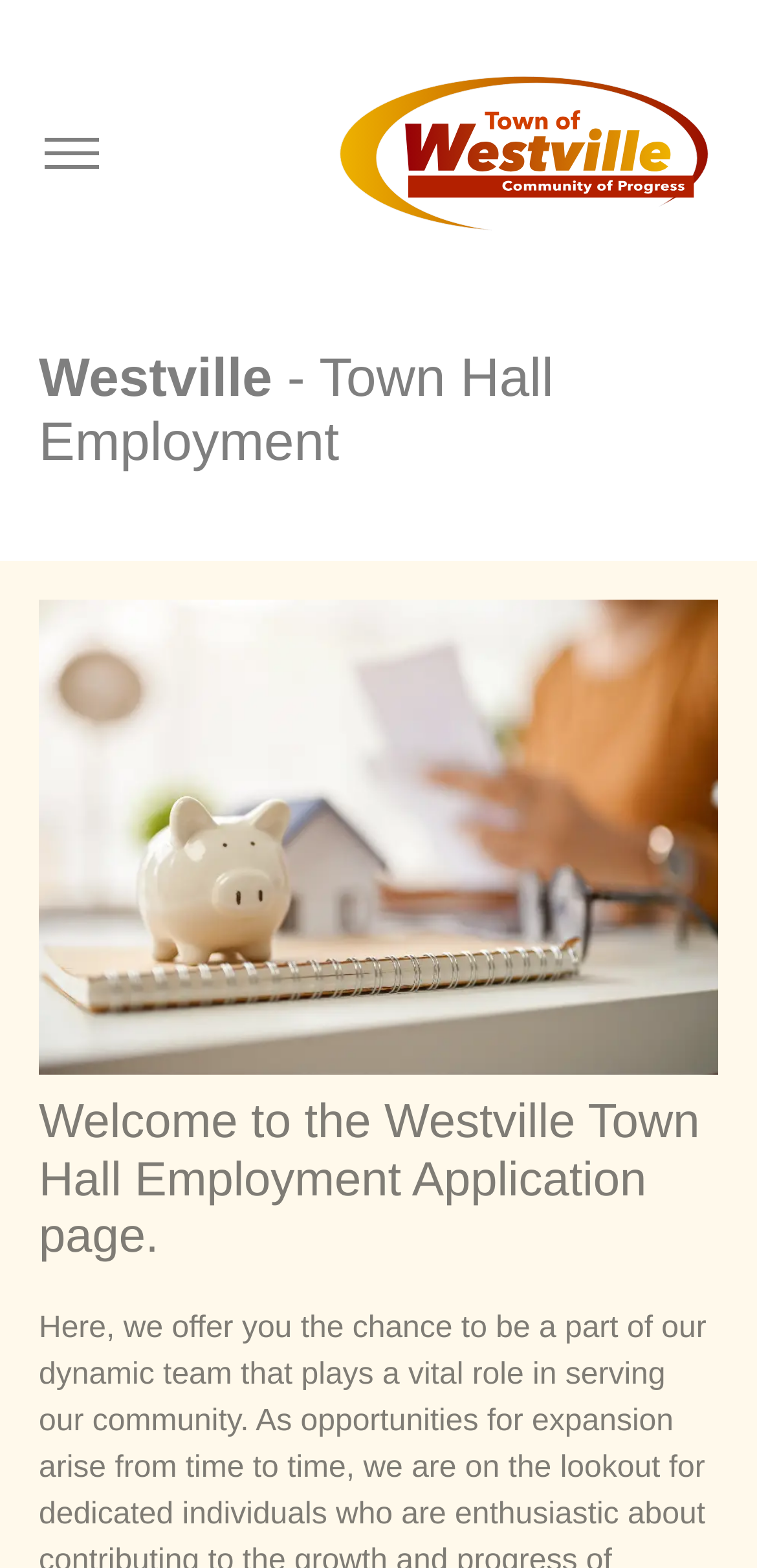Detail the various sections and features present on the webpage.

The webpage is titled "Westville- Employment" and appears to be an employment application page for the Westville Town Hall. At the top left corner, there is a button labeled "Toggle navigation" with an accompanying image. 

To the right of the toggle button, there is a link with a logo image. Below the toggle button, there is a heading that reads "Westville - Town Hall Employment". 

Further down, there is a large image that spans the width of the page, likely a banner or a background image. Below the image, there is another heading that welcomes users to the Westville Town Hall Employment Application page.

At the bottom right corner of the page, there is a "Scroll to top button" with an accompanying image, allowing users to easily navigate back to the top of the page.